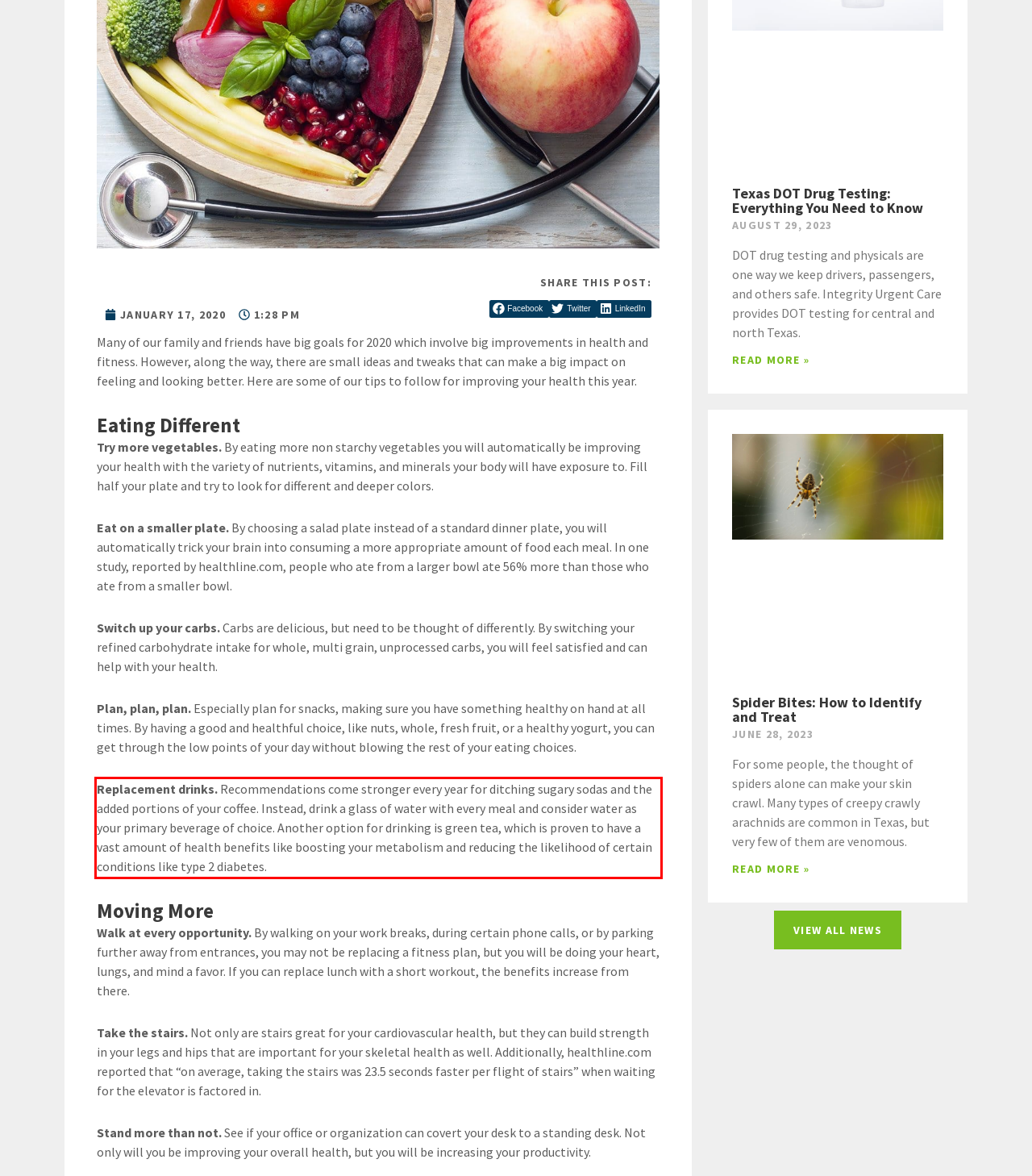Analyze the webpage screenshot and use OCR to recognize the text content in the red bounding box.

Replacement drinks. Recommendations come stronger every year for ditching sugary sodas and the added portions of your coffee. Instead, drink a glass of water with every meal and consider water as your primary beverage of choice. Another option for drinking is green tea, which is proven to have a vast amount of health benefits like boosting your metabolism and reducing the likelihood of certain conditions like type 2 diabetes.